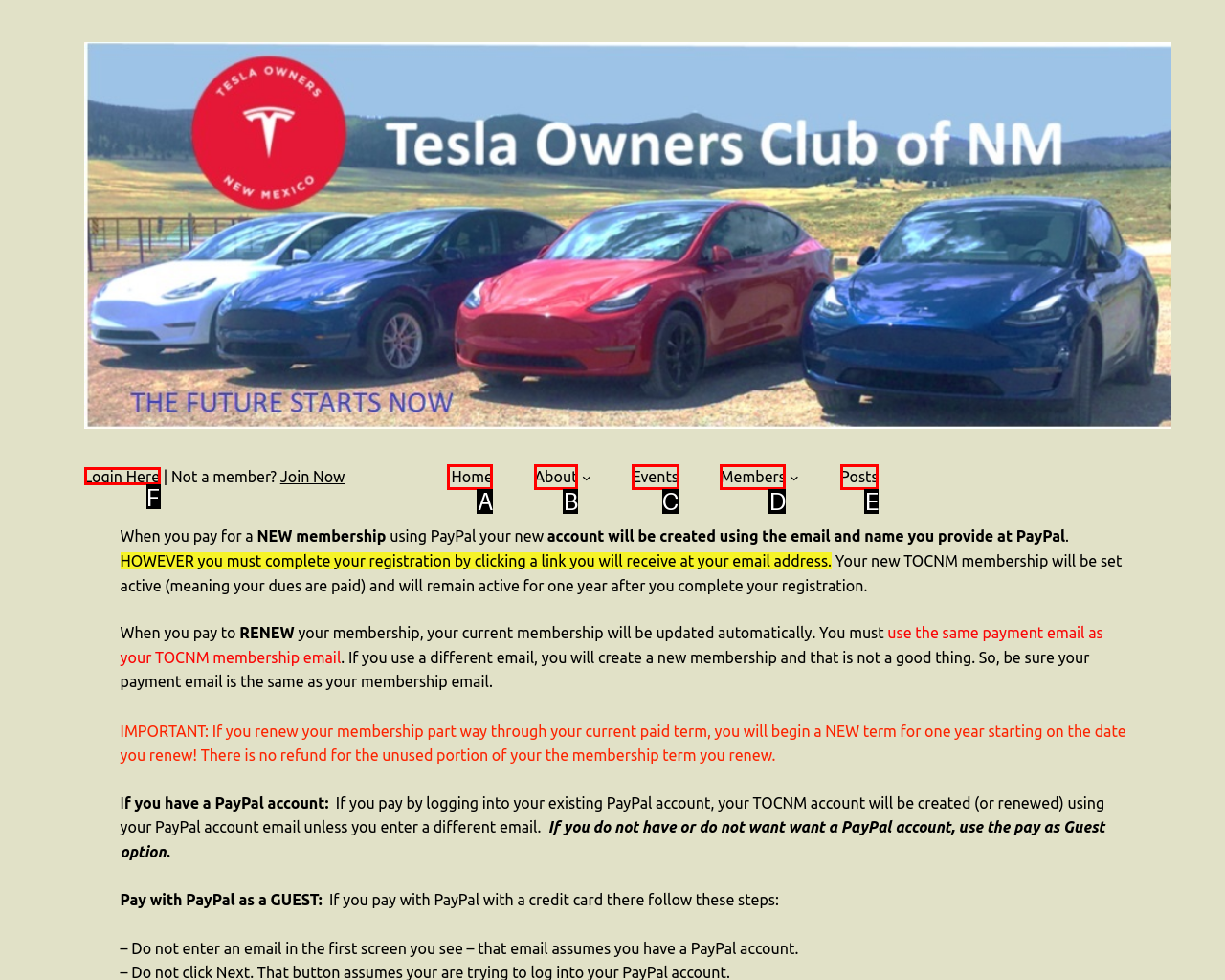Based on the description: About, find the HTML element that matches it. Provide your answer as the letter of the chosen option.

B